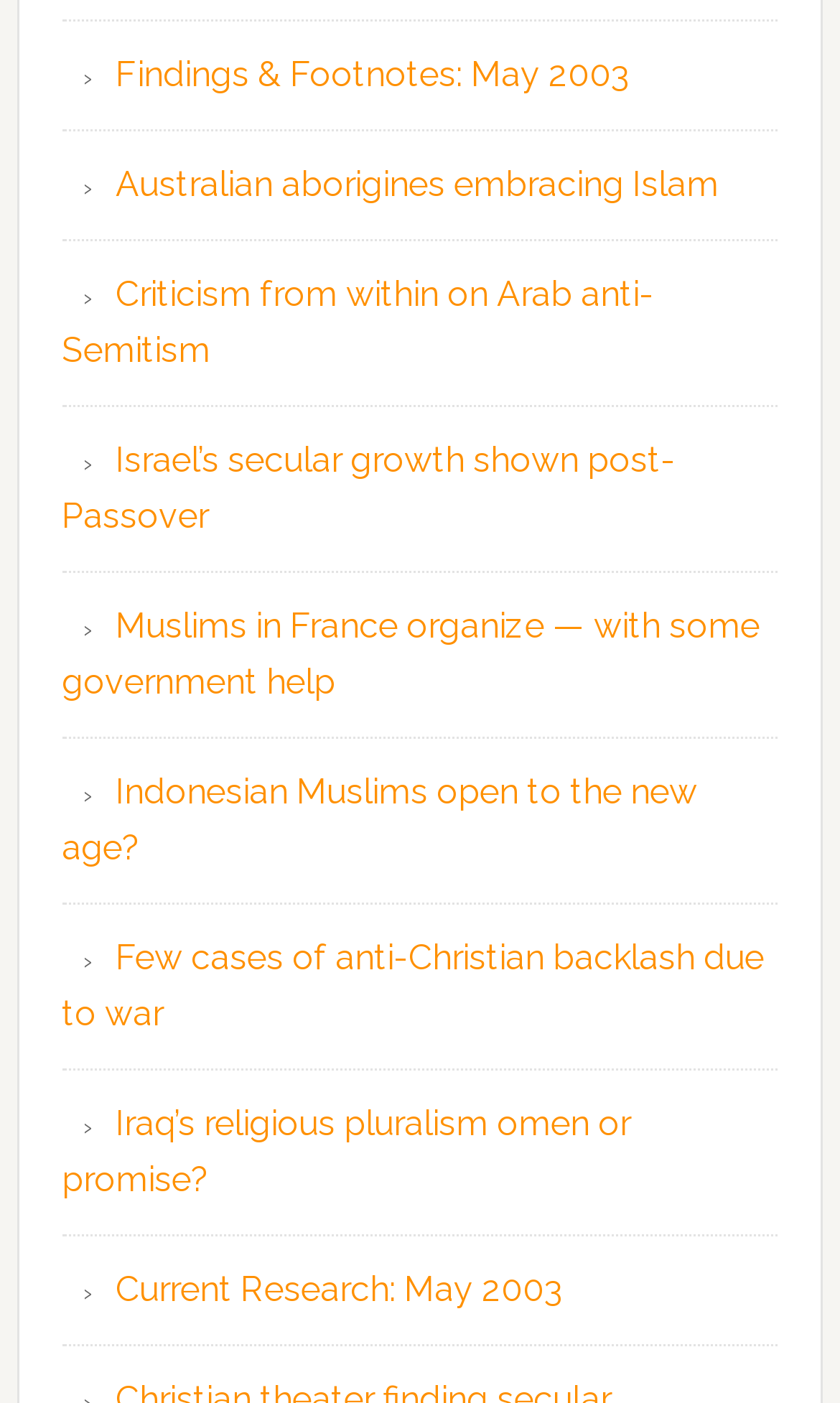Using the description "Findings & Footnotes: May 2003", predict the bounding box of the relevant HTML element.

[0.138, 0.038, 0.751, 0.067]